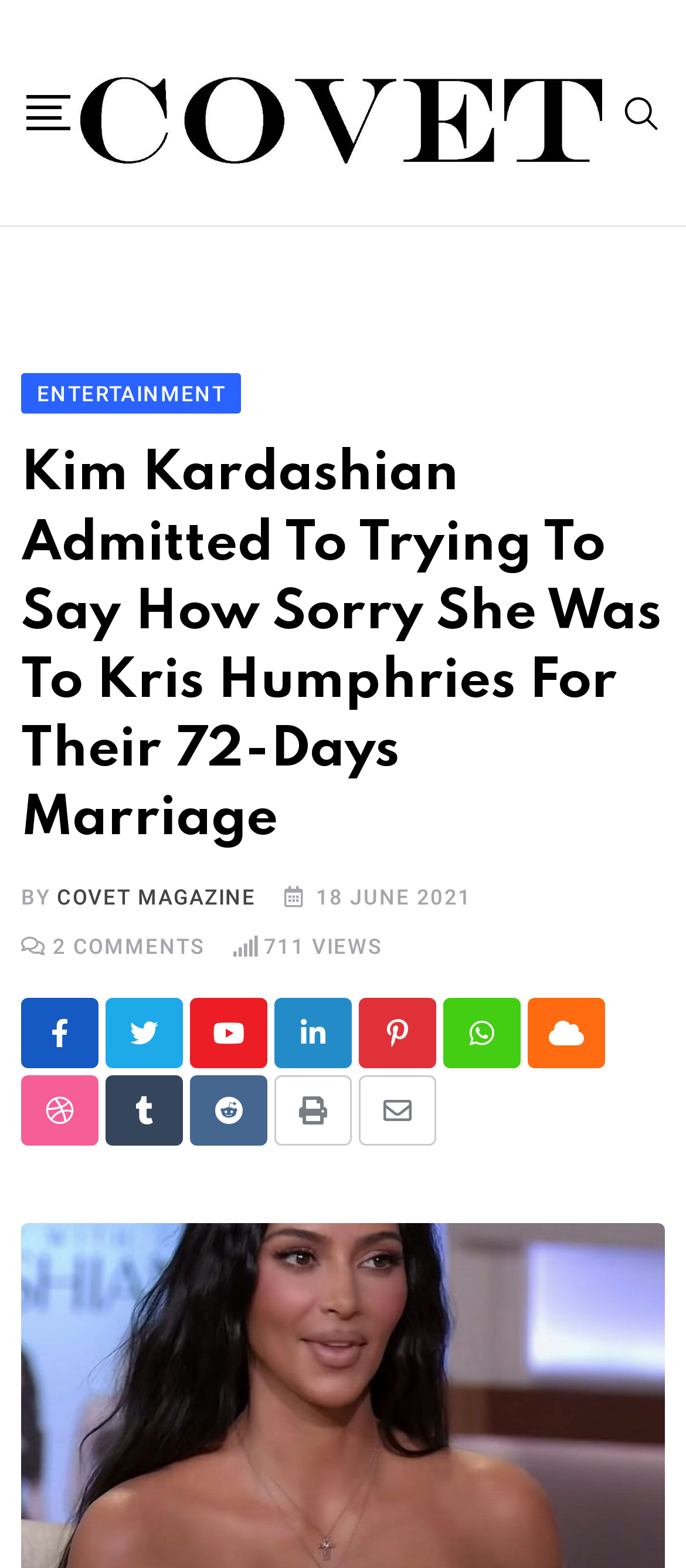Extract the bounding box coordinates for the HTML element that matches this description: "Pinterest". The coordinates should be four float numbers between 0 and 1, i.e., [left, top, right, bottom].

[0.523, 0.636, 0.636, 0.681]